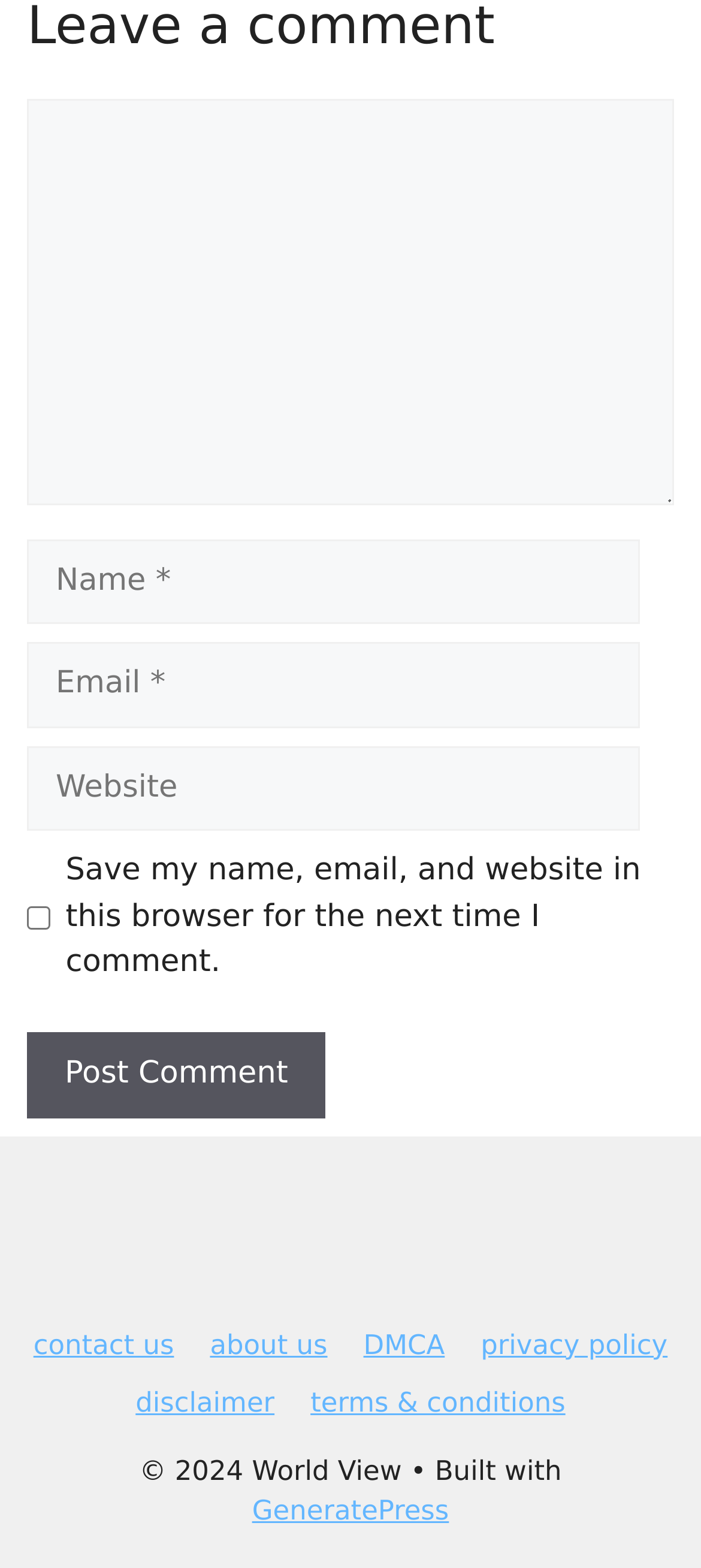Please specify the bounding box coordinates of the clickable region to carry out the following instruction: "Go to MonteBay Perla page". The coordinates should be four float numbers between 0 and 1, in the format [left, top, right, bottom].

None